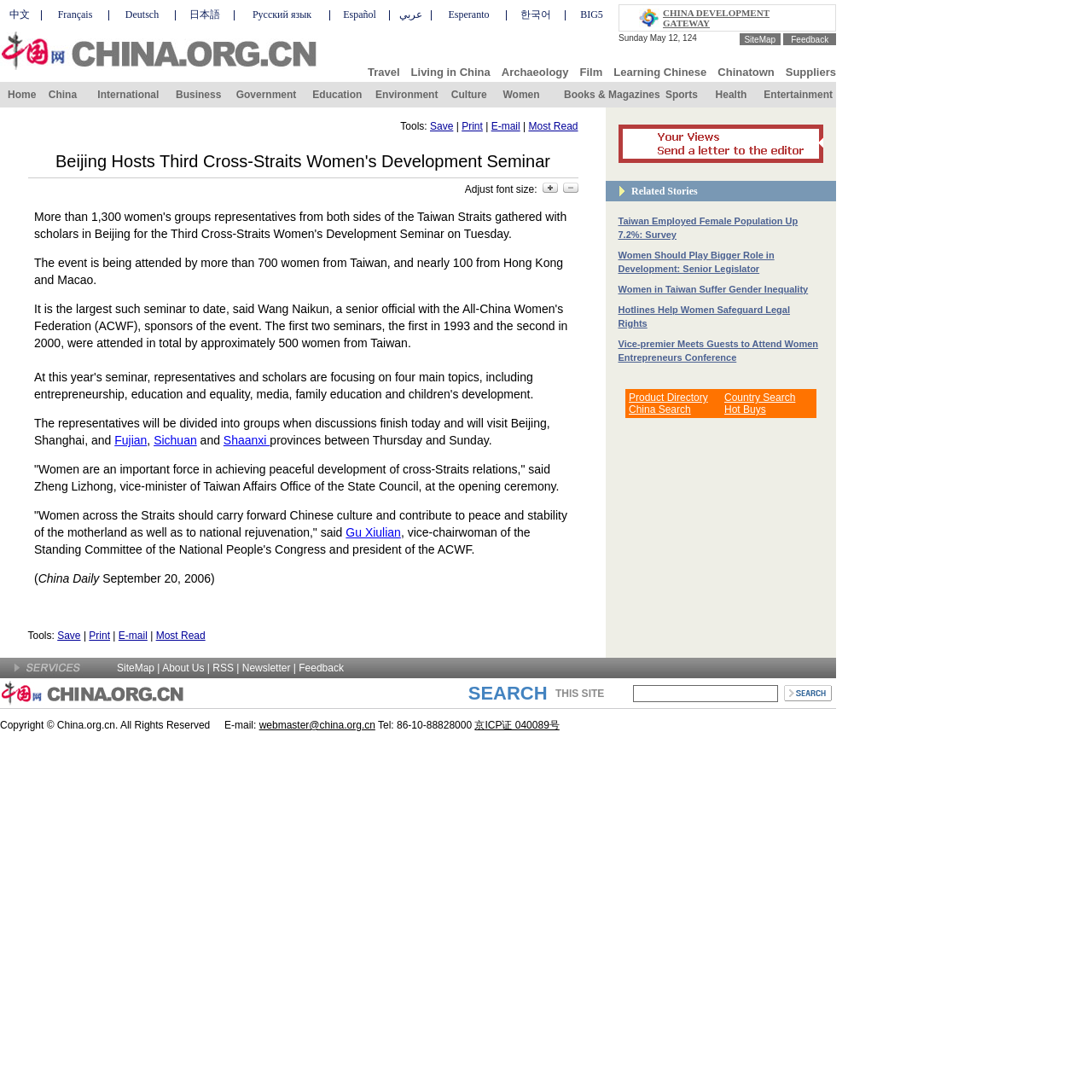Find the bounding box coordinates of the clickable area that will achieve the following instruction: "Click on CHINA DEVELOPMENT GATEWAY".

[0.607, 0.007, 0.705, 0.026]